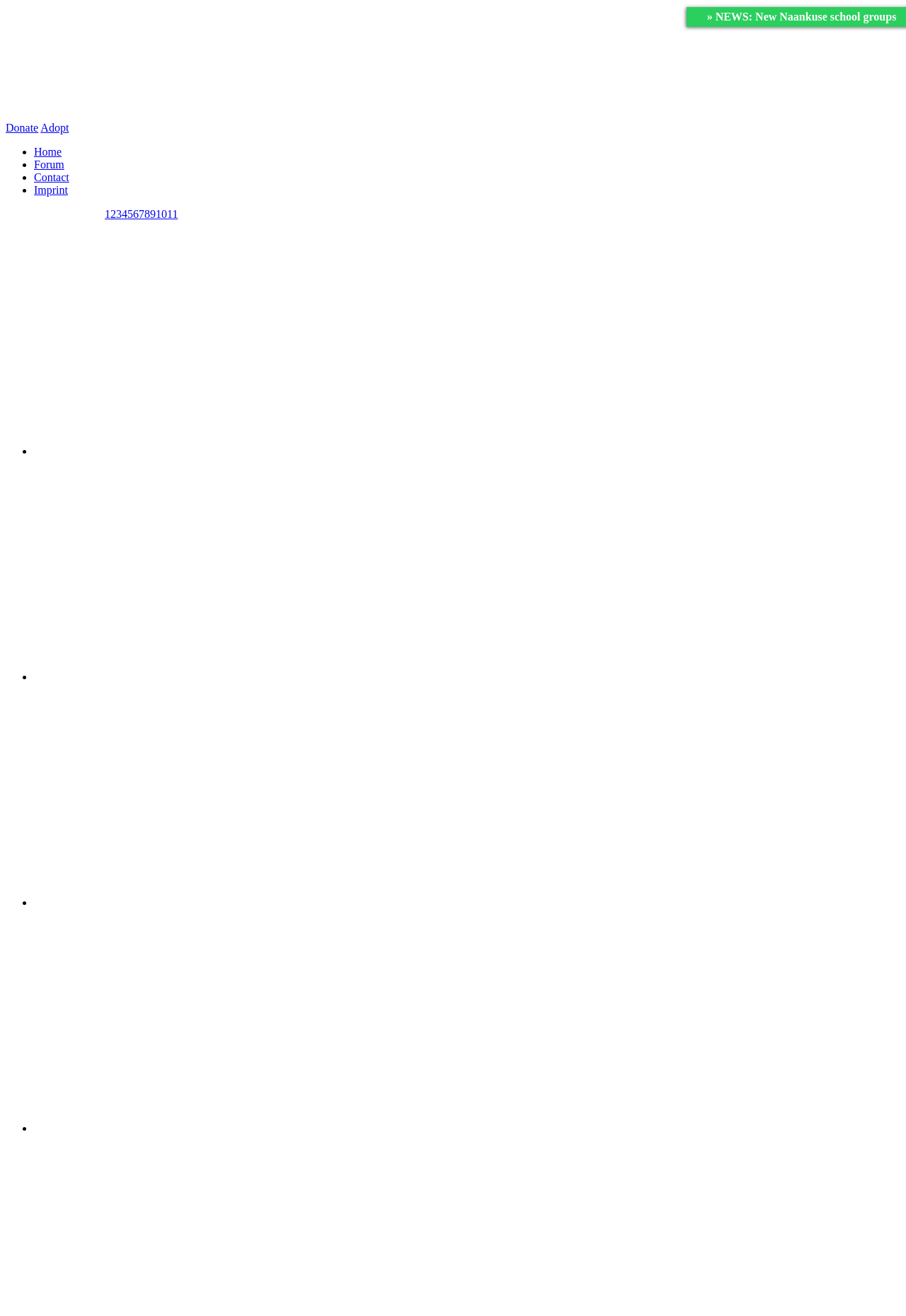Using the description: "parent_node: Donate Adopt", identify the bounding box of the corresponding UI element in the screenshot.

[0.006, 0.083, 0.178, 0.092]